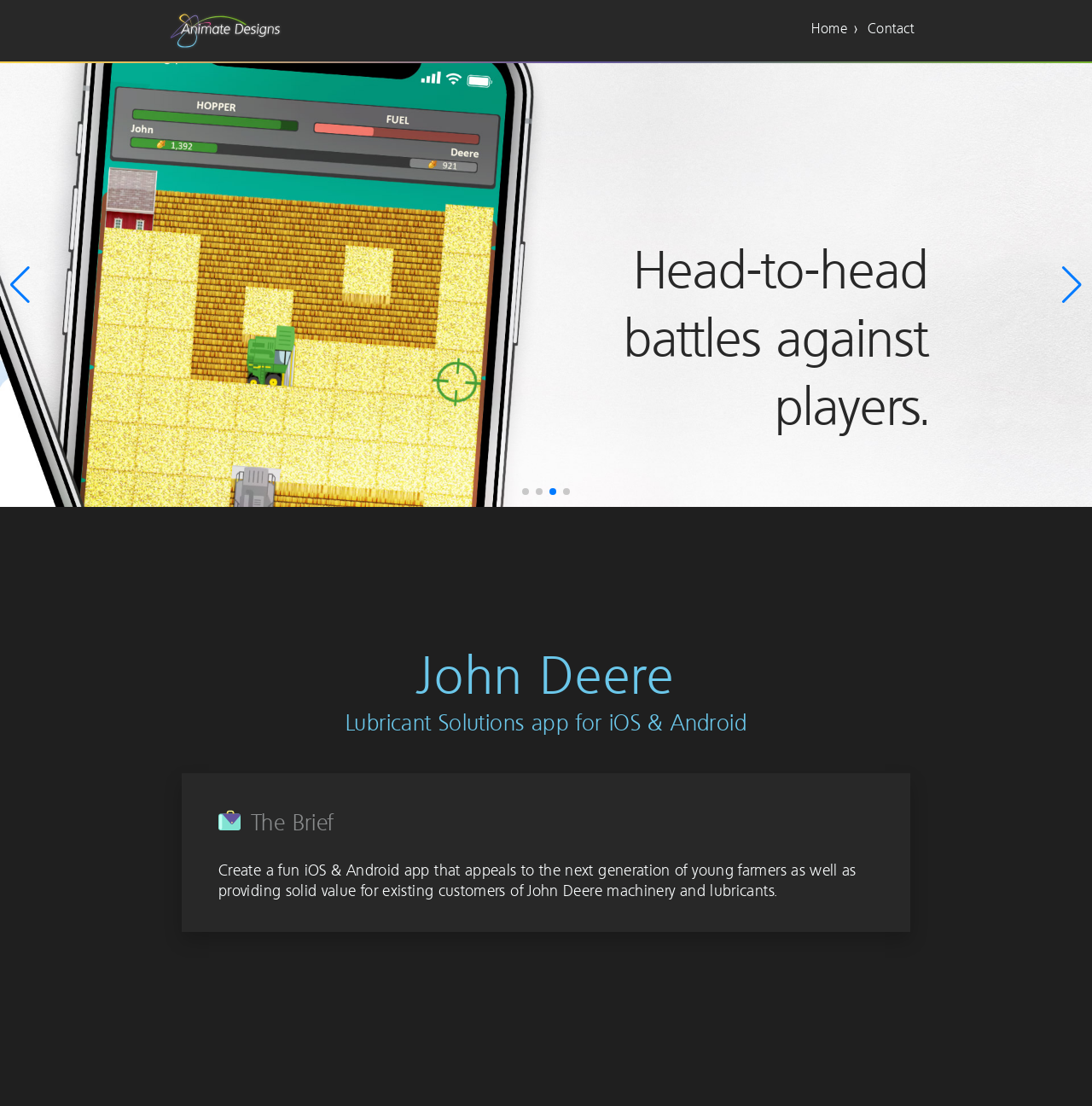What is the platform of the app?
From the image, respond using a single word or phrase.

iOS & Android